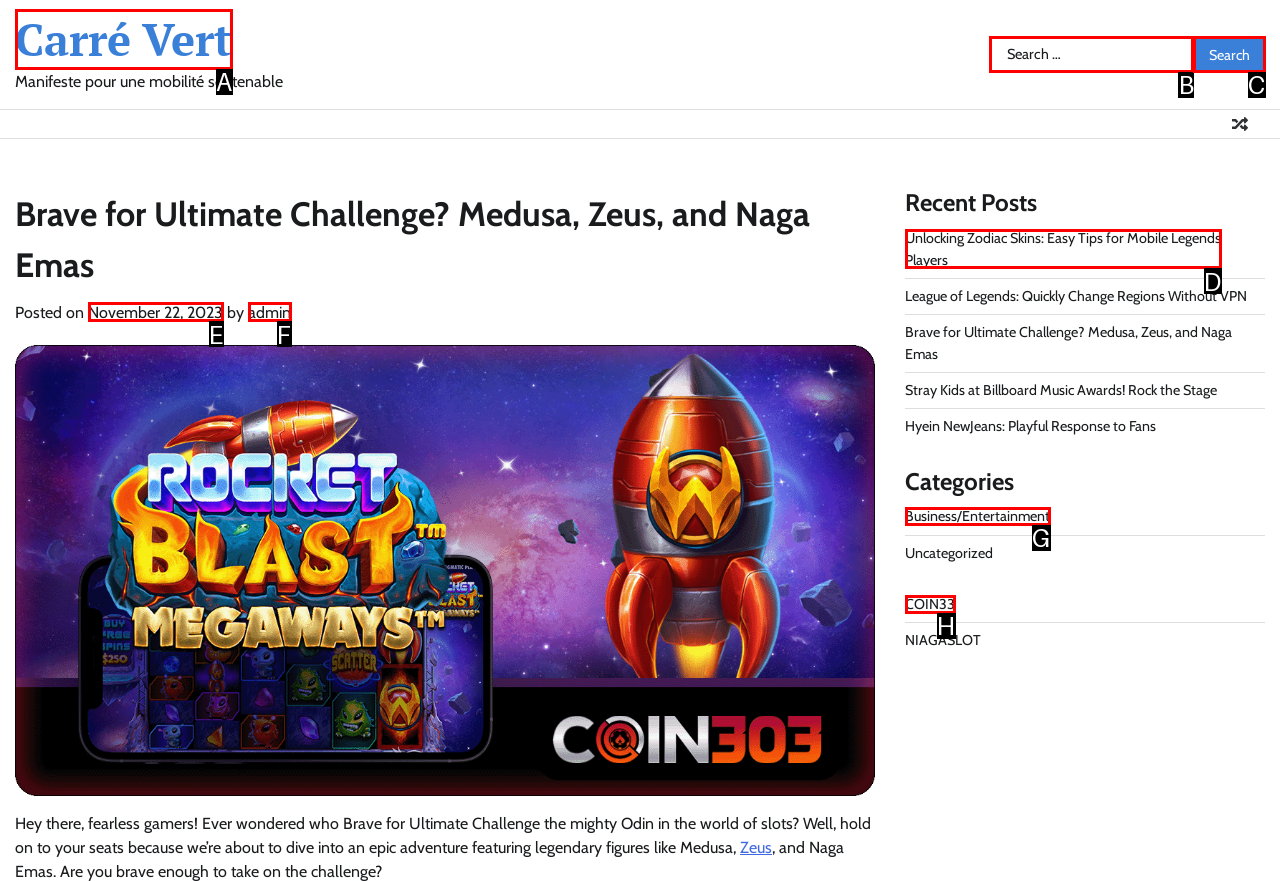Match the description: parent_node: Search for: value="Search" to the correct HTML element. Provide the letter of your choice from the given options.

C